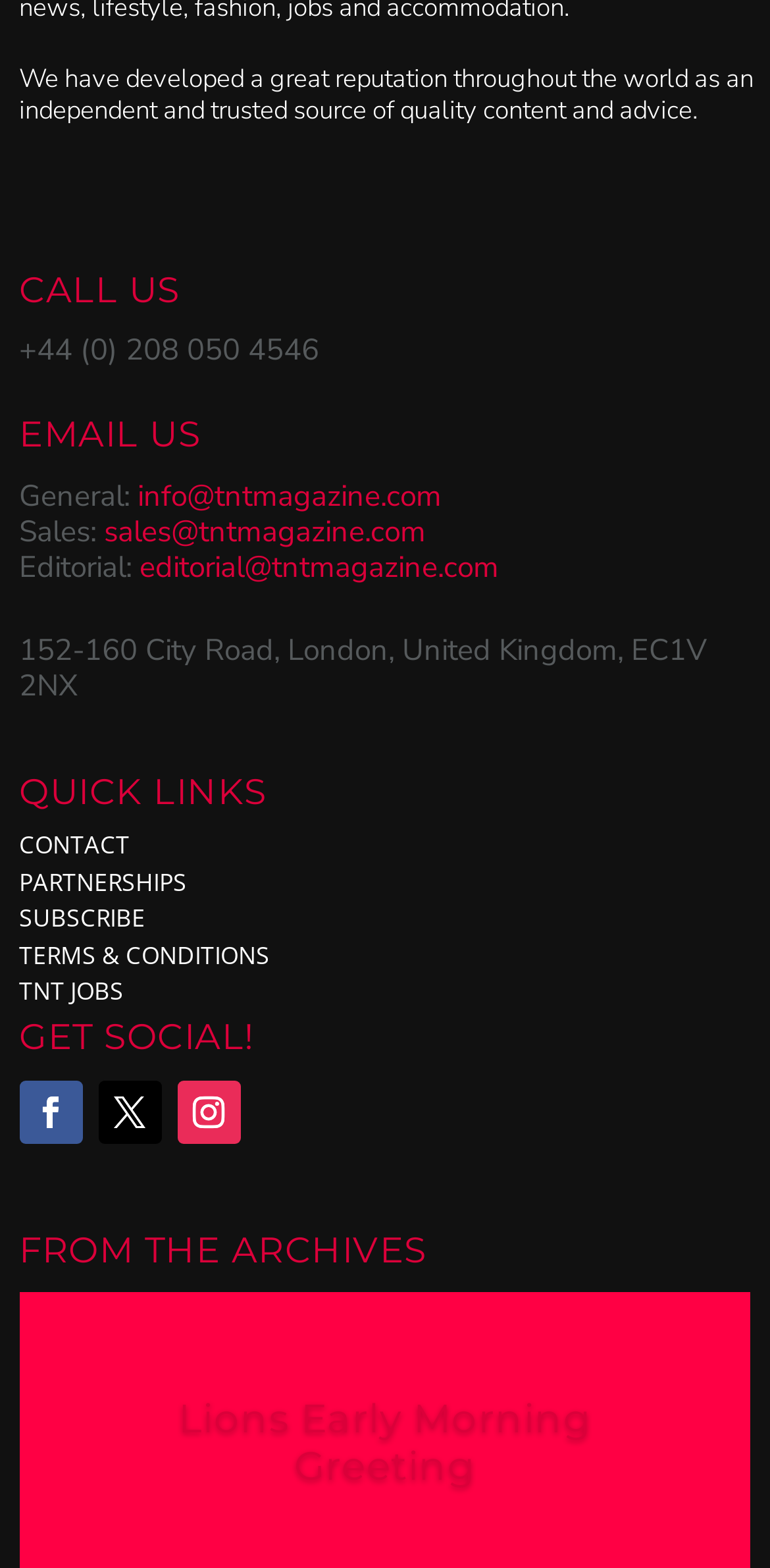Using the image as a reference, answer the following question in as much detail as possible:
What is the title of the latest article?

I found the title of the latest article by looking at the 'FROM THE ARCHIVES' section, where it is listed as 'Lions Early Morning Greeting'.